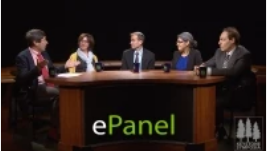How many speakers are participating in the discussion?
Using the information from the image, give a concise answer in one word or a short phrase.

Five